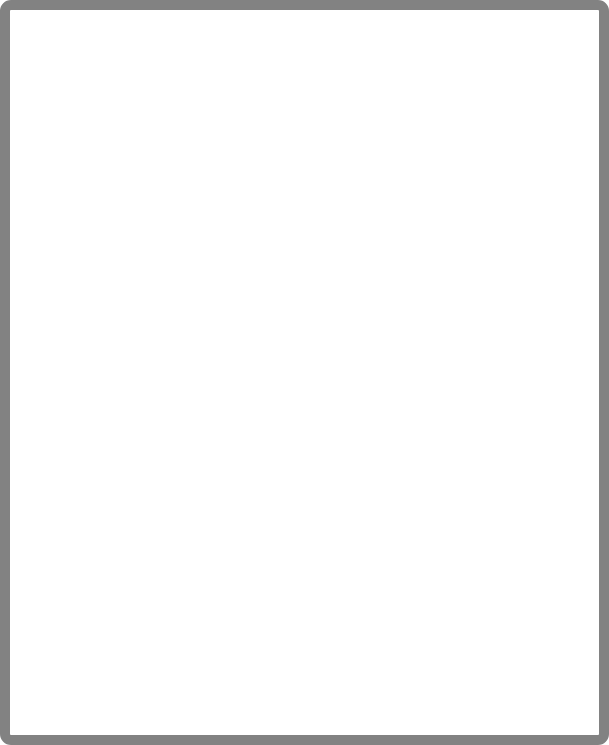What is the format of the image display?
Based on the visual content, answer with a single word or a brief phrase.

Full-screen